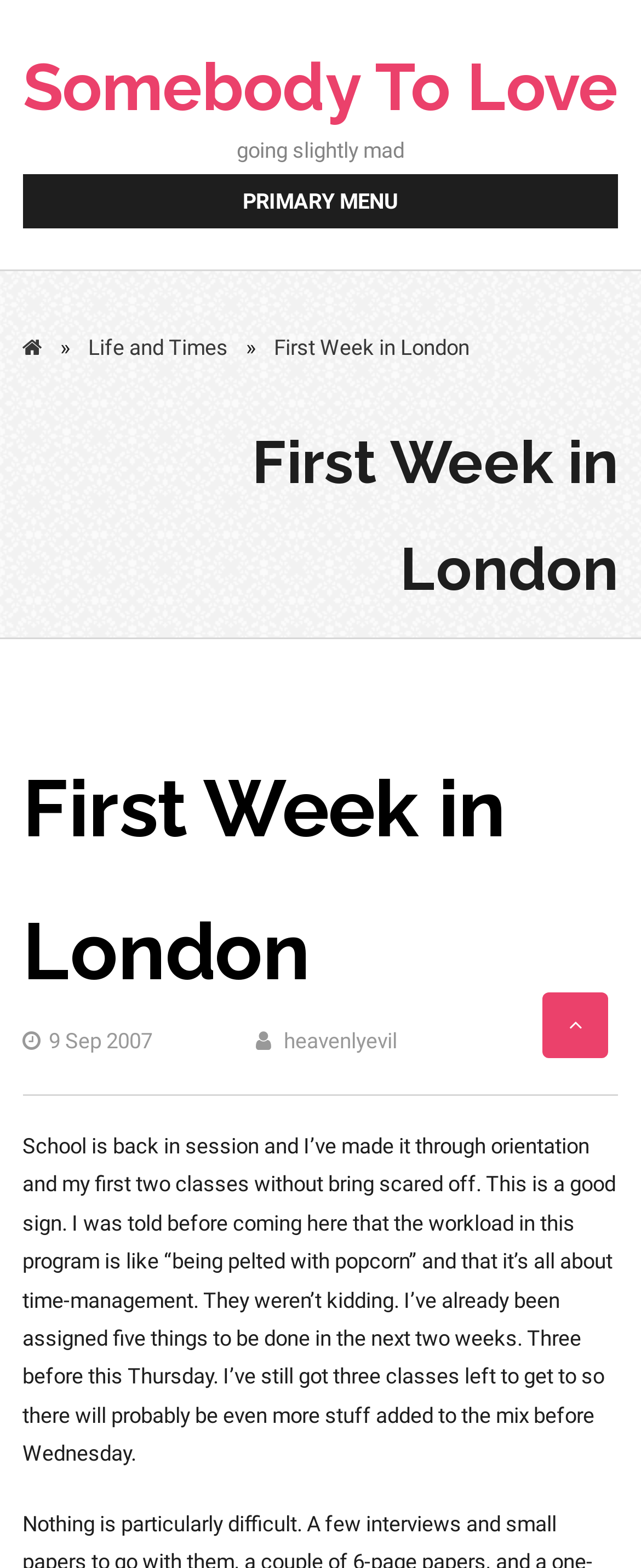Describe all the significant parts and information present on the webpage.

The webpage is about a personal blog, specifically the "First Week in London" entry. At the top, there is a large heading "Somebody To Love" which is also a link. Below it, there is a smaller heading "going slightly mad". To the right of these headings, there is a button labeled "PRIMARY MENU". 

Further down, there are several links and icons, including a link to "Life and Times" and a static text "First Week in London". The main content of the blog post is headed by a large heading "First Week in London", which is repeated as a link below it. 

The blog post itself is a long paragraph of text that discusses the author's first week in London, including their experience with orientation and classes. The text is positioned below the heading and takes up most of the page. At the bottom, there are two links, one with an icon and the text "9 Sep 2007", and another with an icon and the text "heavenlyevil".